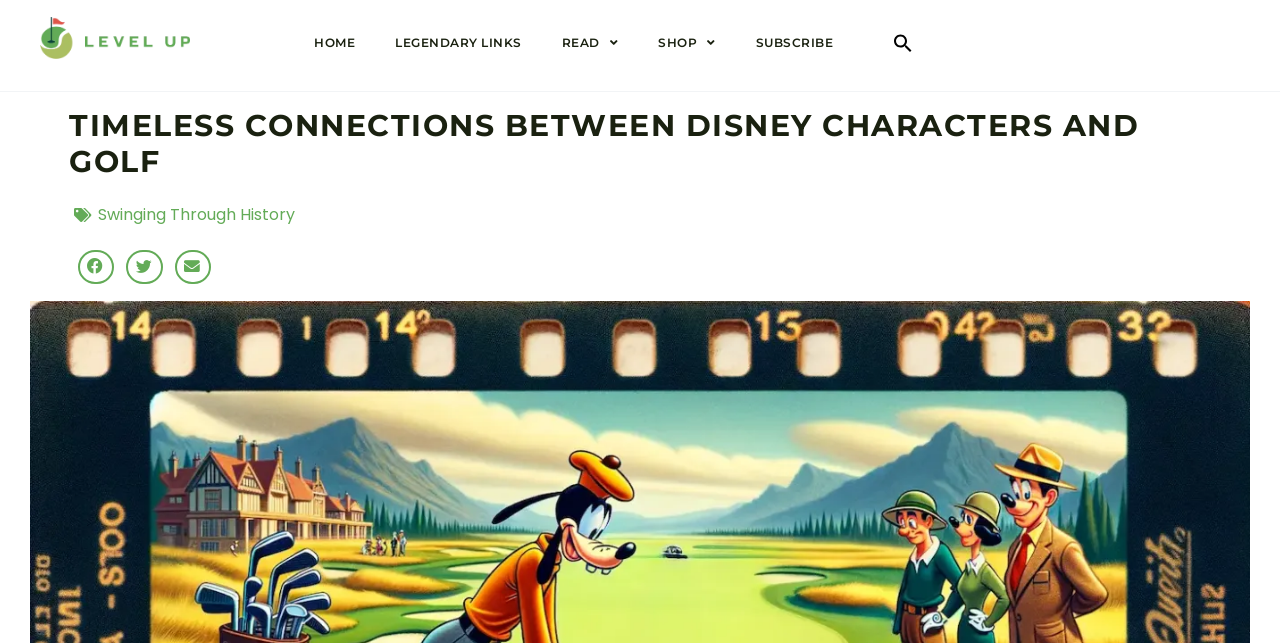Given the description of a UI element: "Skip to content", identify the bounding box coordinates of the matching element in the webpage screenshot.

[0.0, 0.0, 0.031, 0.031]